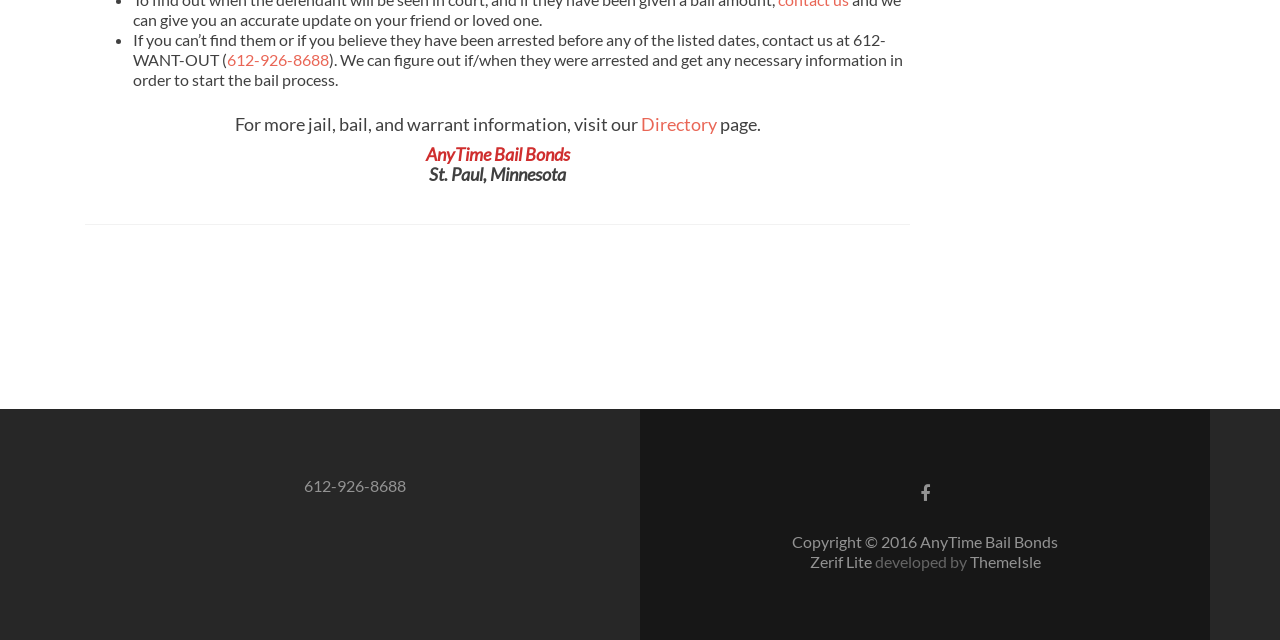Calculate the bounding box coordinates for the UI element based on the following description: "612-926-8688". Ensure the coordinates are four float numbers between 0 and 1, i.e., [left, top, right, bottom].

[0.177, 0.078, 0.257, 0.108]